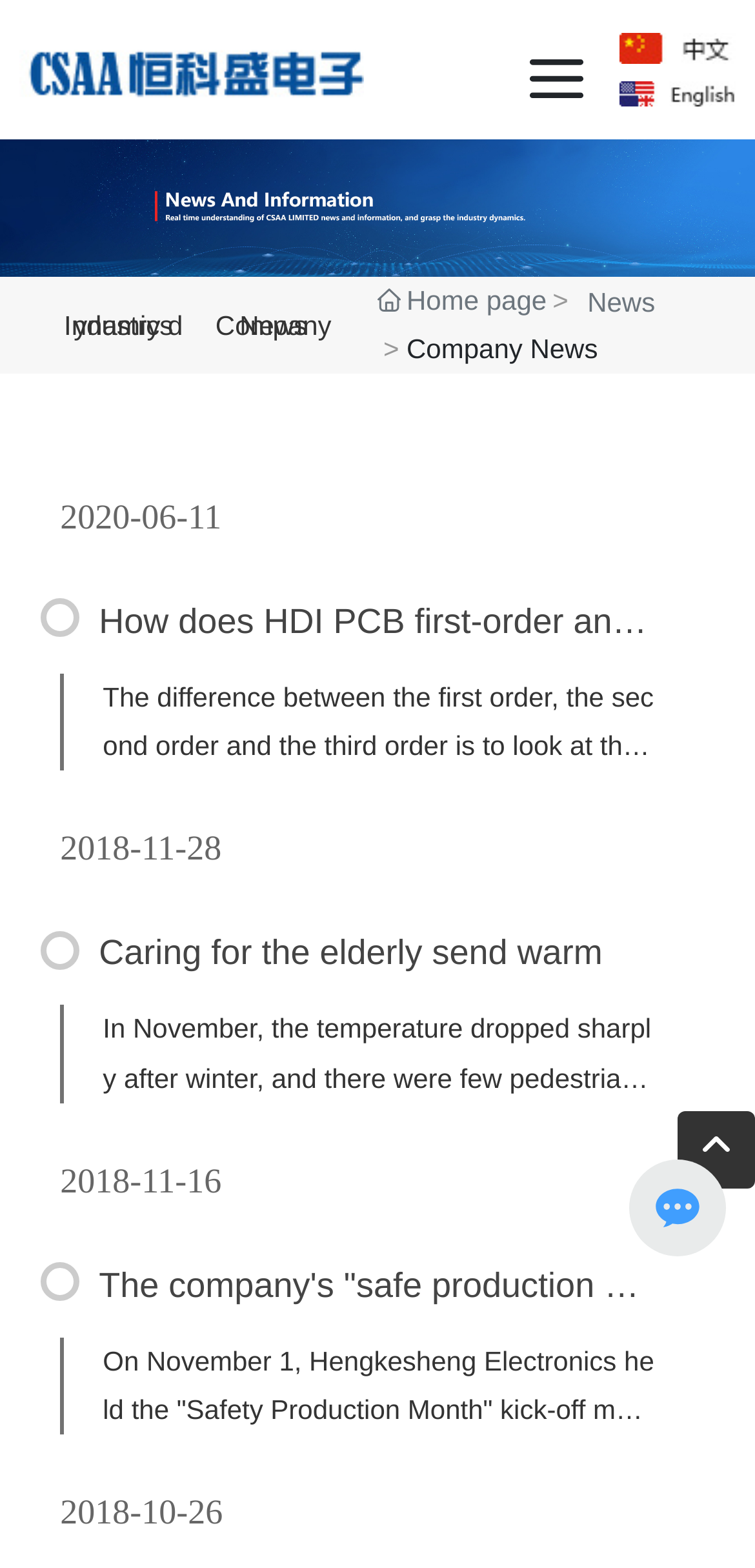Identify the bounding box of the UI component described as: "News".

[0.778, 0.179, 0.868, 0.208]